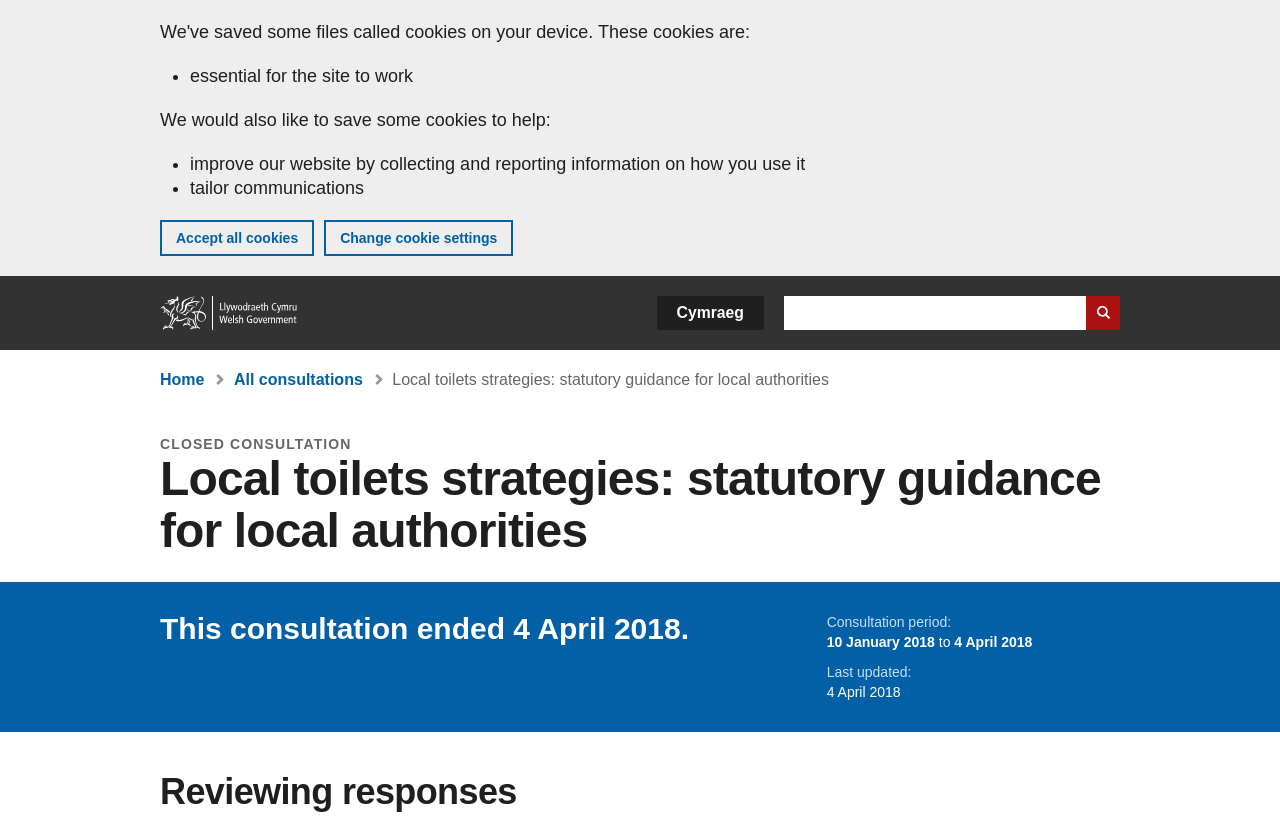Show the bounding box coordinates for the element that needs to be clicked to execute the following instruction: "Go to Home". Provide the coordinates in the form of four float numbers between 0 and 1, i.e., [left, top, right, bottom].

[0.125, 0.363, 0.234, 0.404]